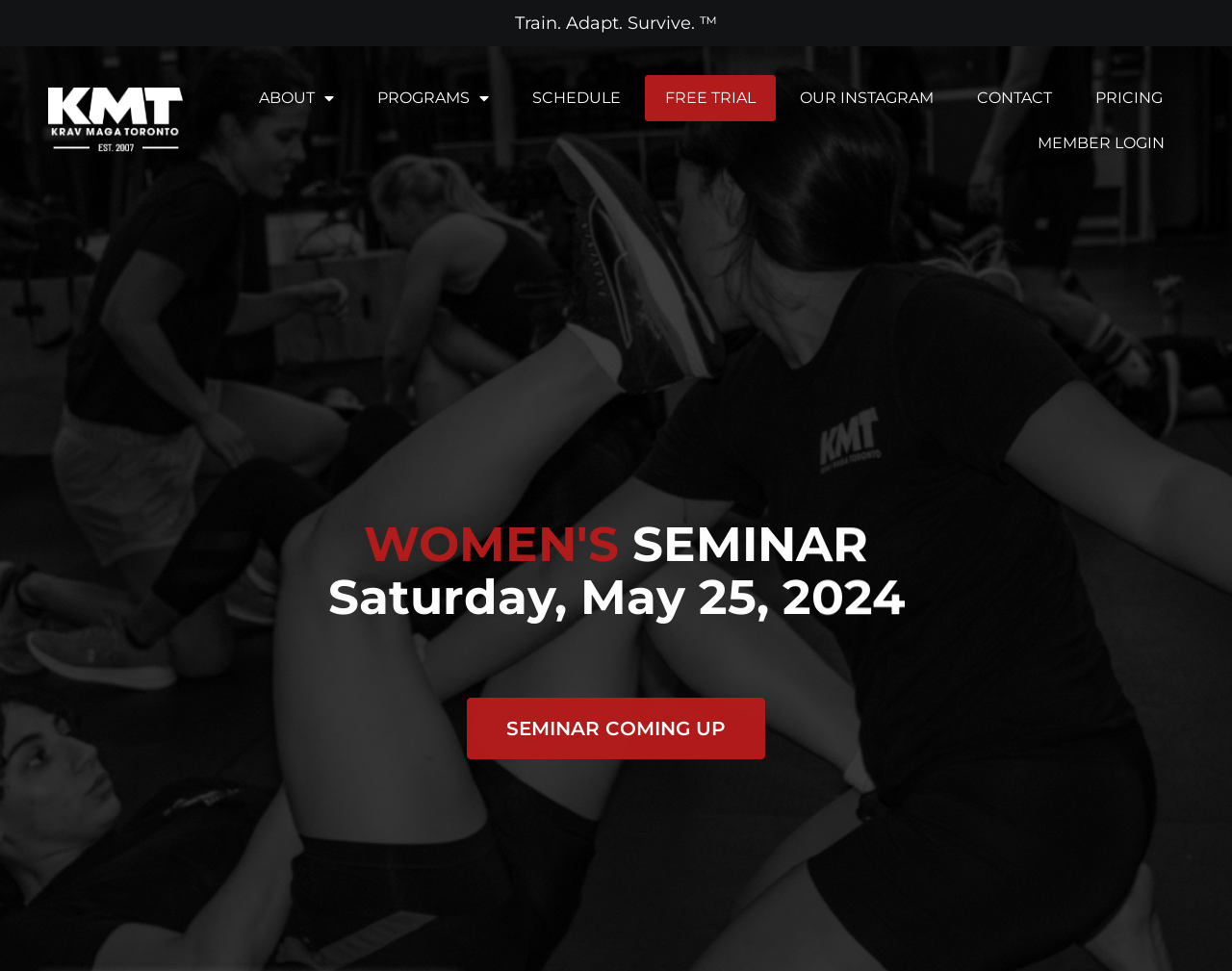Detail the webpage's structure and highlights in your description.

The webpage is about Krav Maga self-defense training in Toronto. At the top, there is a prominent slogan "Train. Adapt. Survive. ™" that takes up about a quarter of the screen width. Below the slogan, there is a row of seven links, including "ABOUT", "PROGRAMS", "SCHEDULE", "FREE TRIAL", "OUR INSTAGRAM", "CONTACT", and "PRICING", which are evenly spaced and take up about half of the screen width. The "MEMBER LOGIN" link is positioned slightly below the row of links, towards the right side of the screen.

There are no images on the page. The overall content is concise and to the point, with a focus on providing quick access to different sections of the website. The "FREE TRIAL" link is prominently positioned, suggesting that it is a key call-to-action for visitors.